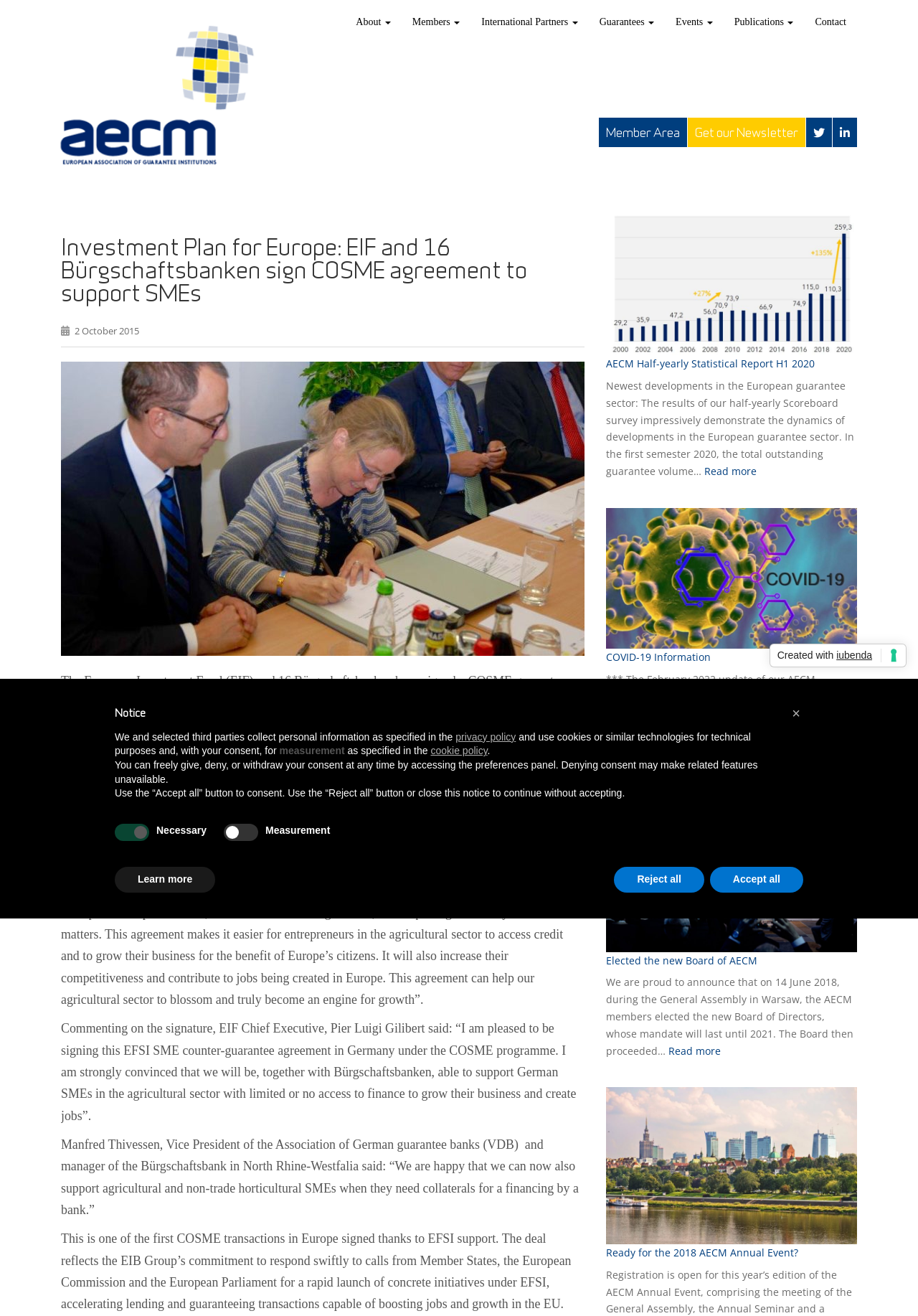Could you specify the bounding box coordinates for the clickable section to complete the following instruction: "Visit the Team page"?

None